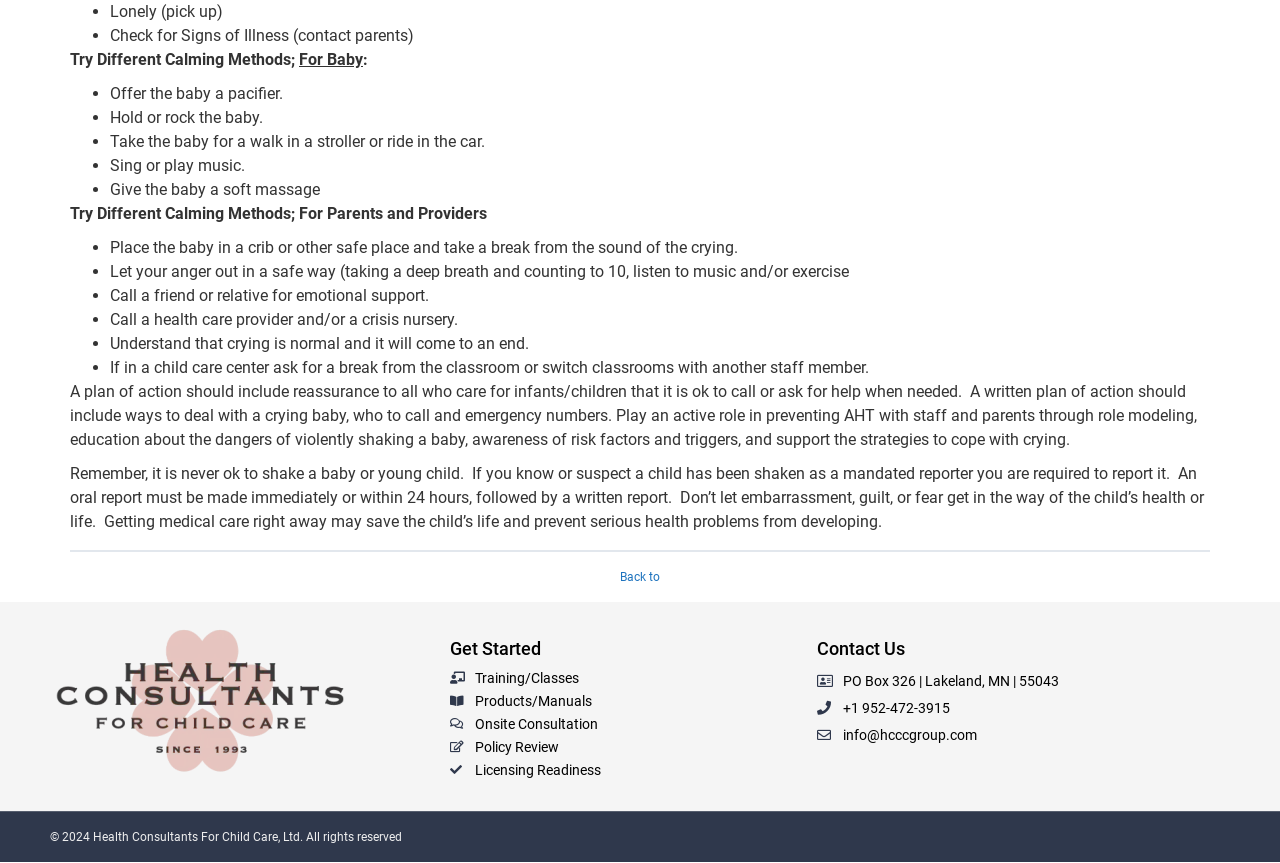Identify the bounding box coordinates for the UI element described as: "Products/Manuals".

[0.352, 0.8, 0.623, 0.825]